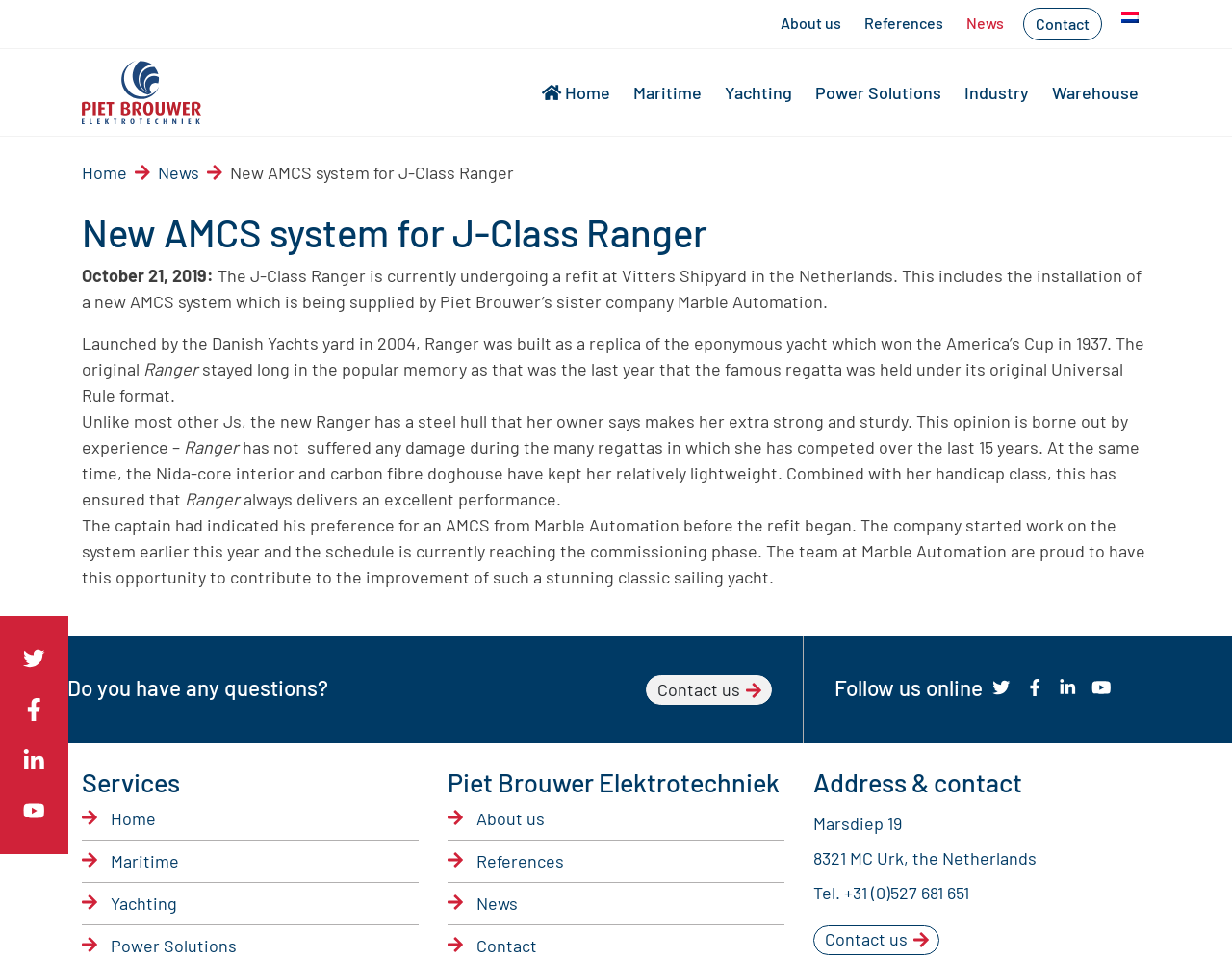Identify the bounding box coordinates of the element that should be clicked to fulfill this task: "View posts navigation". The coordinates should be provided as four float numbers between 0 and 1, i.e., [left, top, right, bottom].

None